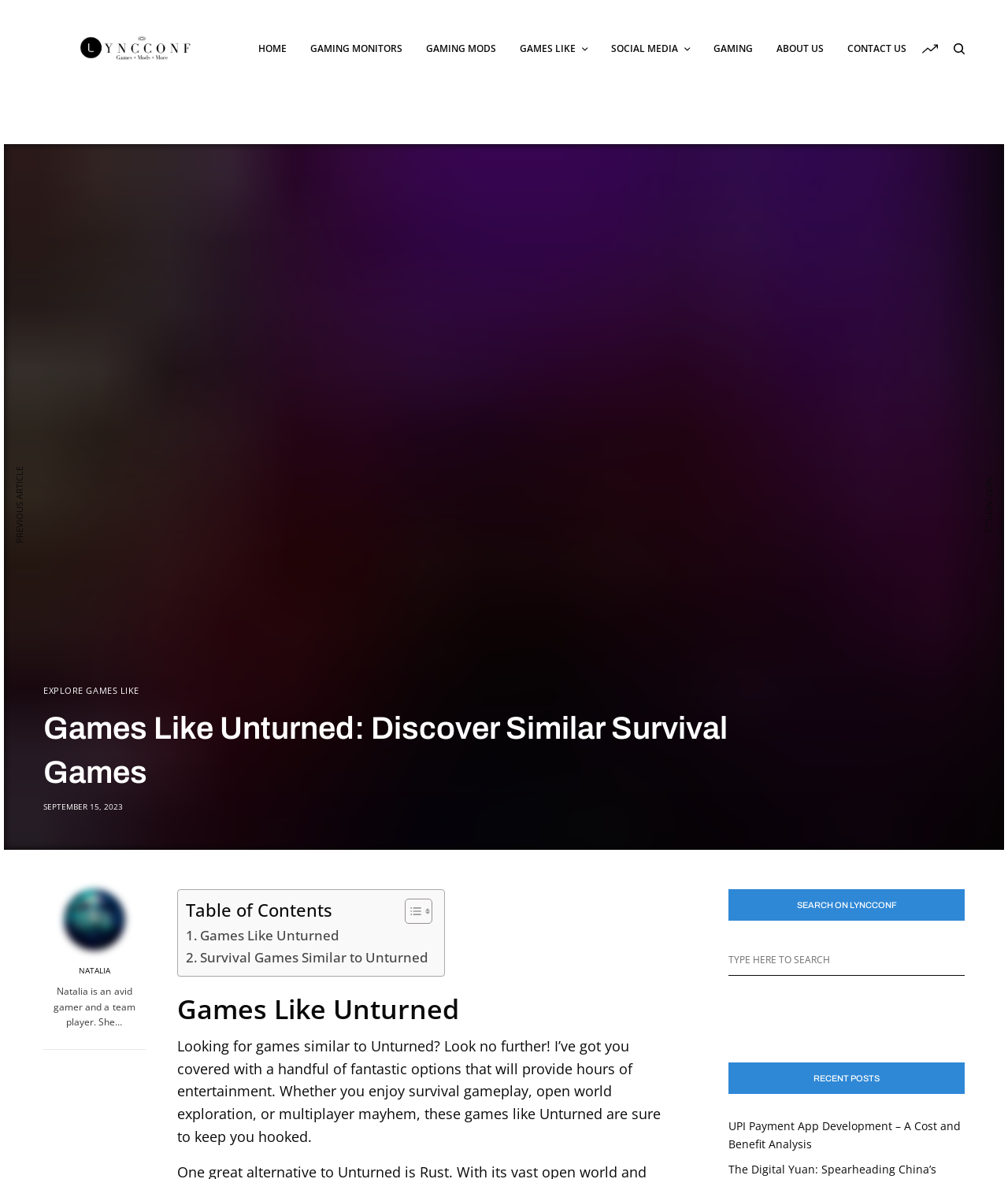Provide a comprehensive description of the webpage.

This webpage is about games similar to Unturned, a survival game. At the top left, there is a logo of LyncConf, which is a link to the website's homepage. Next to it, there are several navigation links, including "HOME", "GAMING MONITORS", "GAMING MODS", and more.

Below the navigation links, there is a large image that spans almost the entire width of the page, with a heading "Games Like Unturned: Discover Similar Survival Games" on top of it. The heading is followed by a date "SEPTEMBER 15, 2023" and an image related to games like Unturned.

On the left side of the page, there is a section with a heading "Games Like Unturned" and a brief introduction to the article, which explains that the article will provide a list of games similar to Unturned that offer hours of entertainment. Below the introduction, there is a table of contents with links to different sections of the article.

On the right side of the page, there is a search box with a label "SEARCH ON LYNCCONF" and a textbox to input search queries. Below the search box, there is a section with a heading "RECENT POSTS" and a link to a recent article.

At the bottom of the page, there are two links, "PREVIOUS ARTICLE" and "NEXT ARTICLE", which allow users to navigate to previous and next articles on the website.